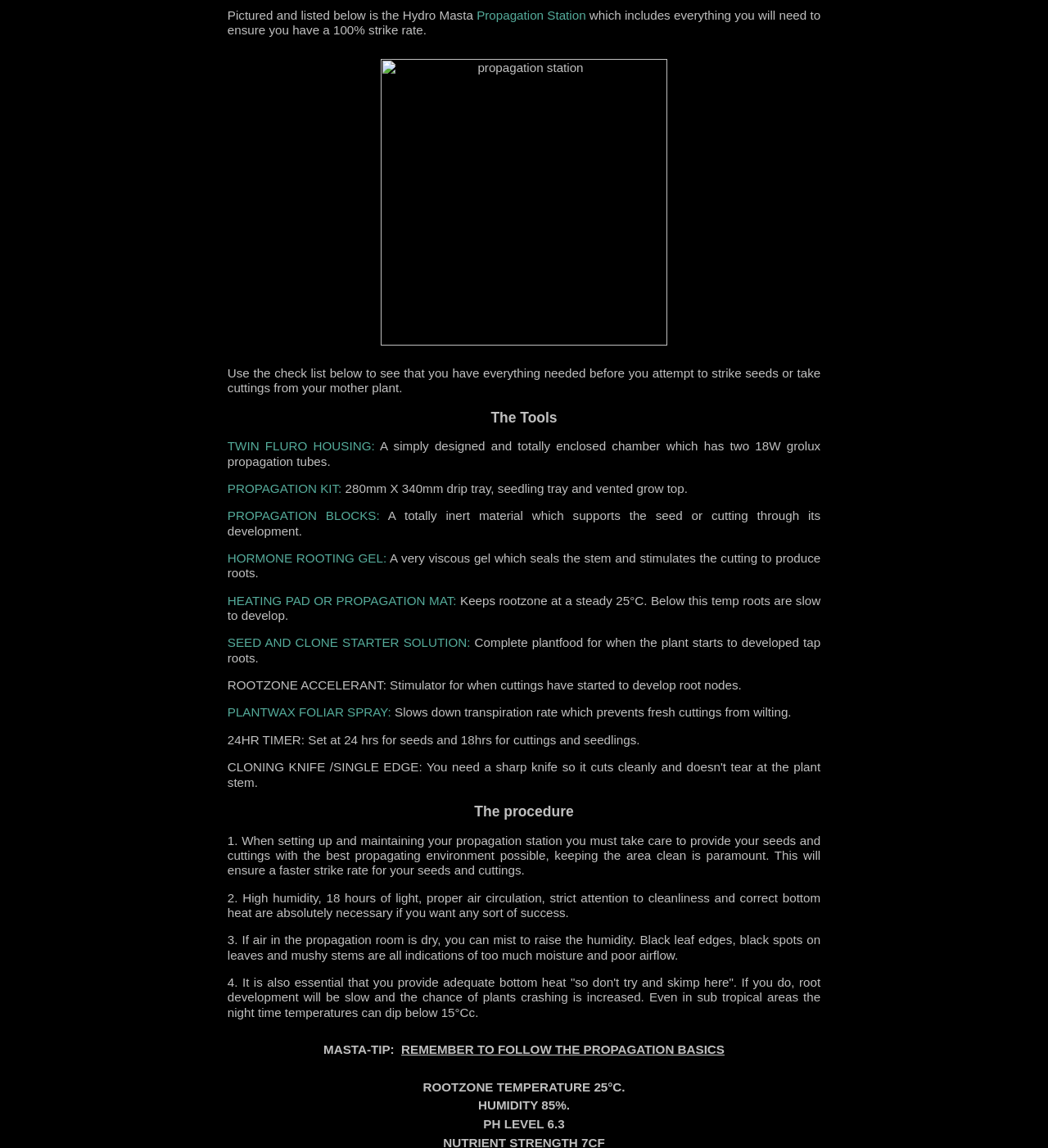For the given element description SEED AND CLONE STARTER SOLUTION:, determine the bounding box coordinates of the UI element. The coordinates should follow the format (top-left x, top-left y, bottom-right x, bottom-right y) and be within the range of 0 to 1.

[0.217, 0.554, 0.449, 0.566]